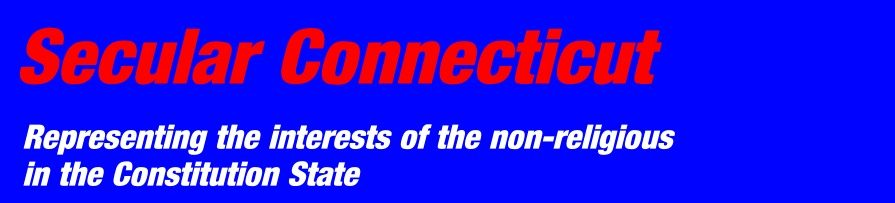Elaborate on the contents of the image in a comprehensive manner.

The image prominently features the title "Secular Connecticut," designed in bold red text against a vibrant blue background. Below the main title, a subtitle reads "Representing the interests of the non-religious in the Constitution State," presented in a sleek white font. This visual identity suggests a commitment to promoting secular perspectives and advocating for the non-religious community in Connecticut. The use of contrasting colors effectively captures attention, reflecting an assertive stance on social issues relevant to secularism in the region.